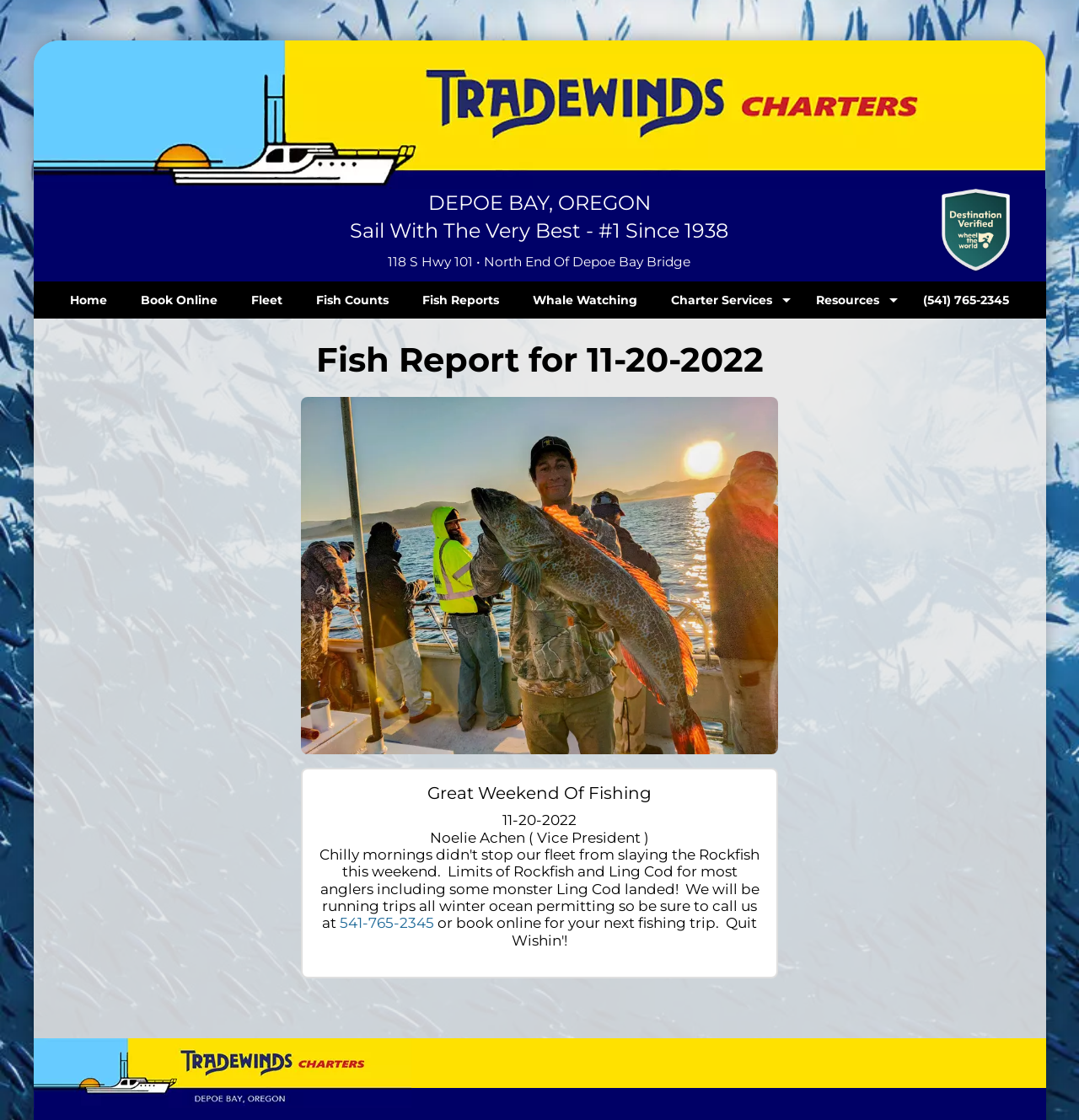Identify the main heading of the webpage and provide its text content.

Great Weekend Of Fishing